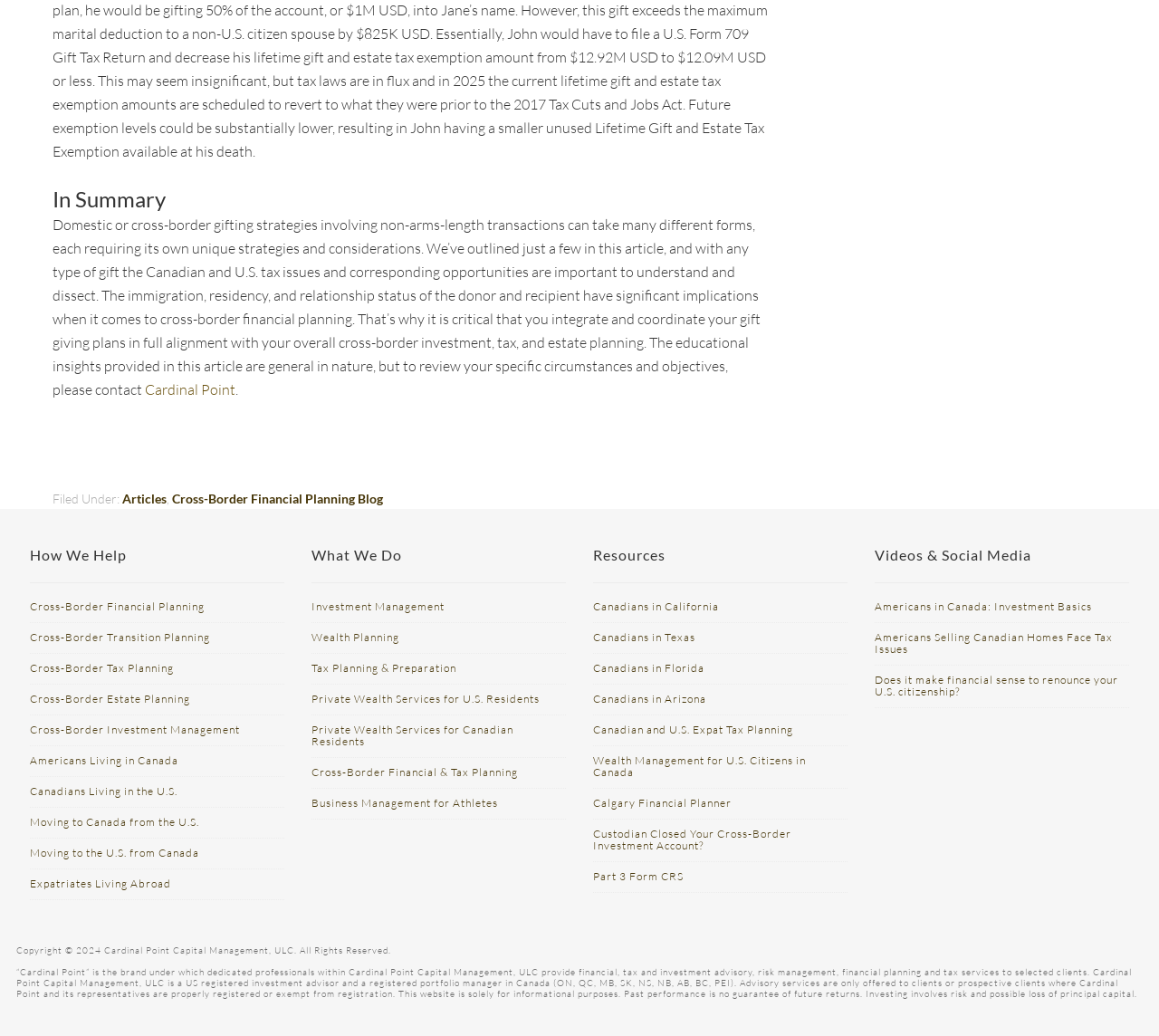Specify the bounding box coordinates of the area that needs to be clicked to achieve the following instruction: "Click on 'Cross-Border Financial Planning' link".

[0.026, 0.578, 0.177, 0.591]